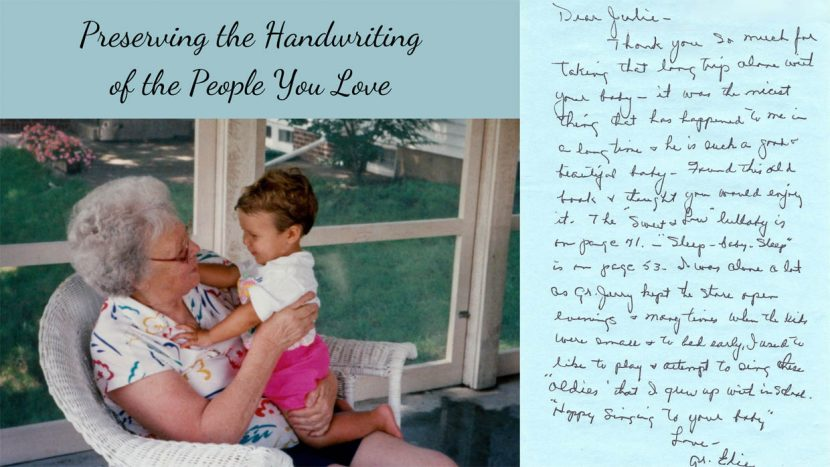Explain in detail what you see in the image.

The image captures a touching moment between a grandmother and her grandchild, emphasizing the theme of preserving cherished memories through handwriting. The grandmother, with soft gray hair and glasses, is engaging lovingly with a young child who appears to be joyfully interacting with her. The setting is bright and airy, suggesting warmth and affection, likely a sunroom or porch.

Above the image, the title "Preserving the Handwriting of the People You Love" sets a nostalgic tone, inviting viewers to reflect on the importance of handwritten notes and the memories they encapsulate. To the right of the image, a handwritten letter adds depth to the narrative, revealing personal sentiments and a connection with loved ones. The text expresses gratitude for shared moments and highlights the value of handwritten correspondence, further underscoring the emotional significance of such keepsakes.

This visual and textual combination beautifully illustrates how handwriting can serve as a tangible link to our loved ones, preserving their essence even after they are gone.